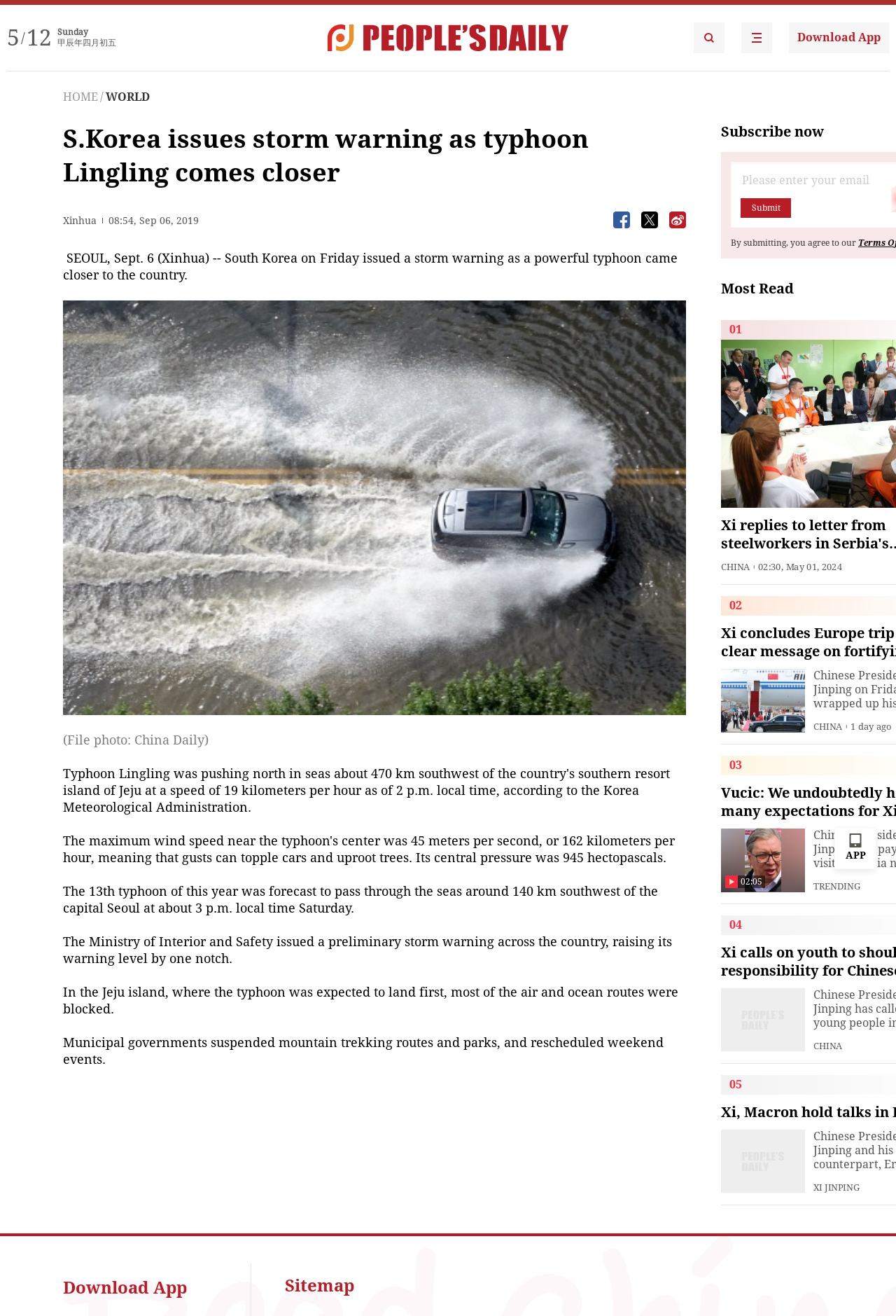How many buttons are there below the news article?
Look at the screenshot and respond with one word or a short phrase.

3